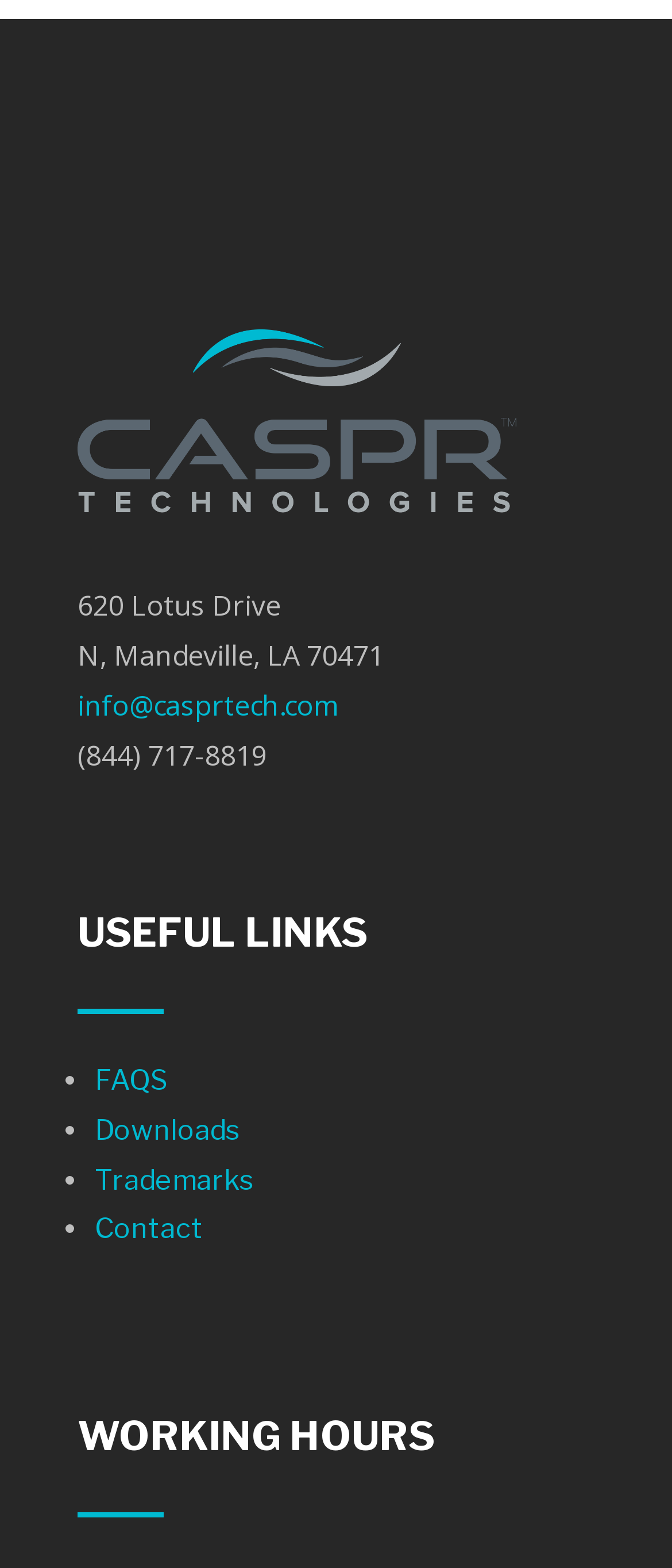What is the phone number?
Use the information from the screenshot to give a comprehensive response to the question.

The phone number can be found in the contact information section, which is located below the company address.